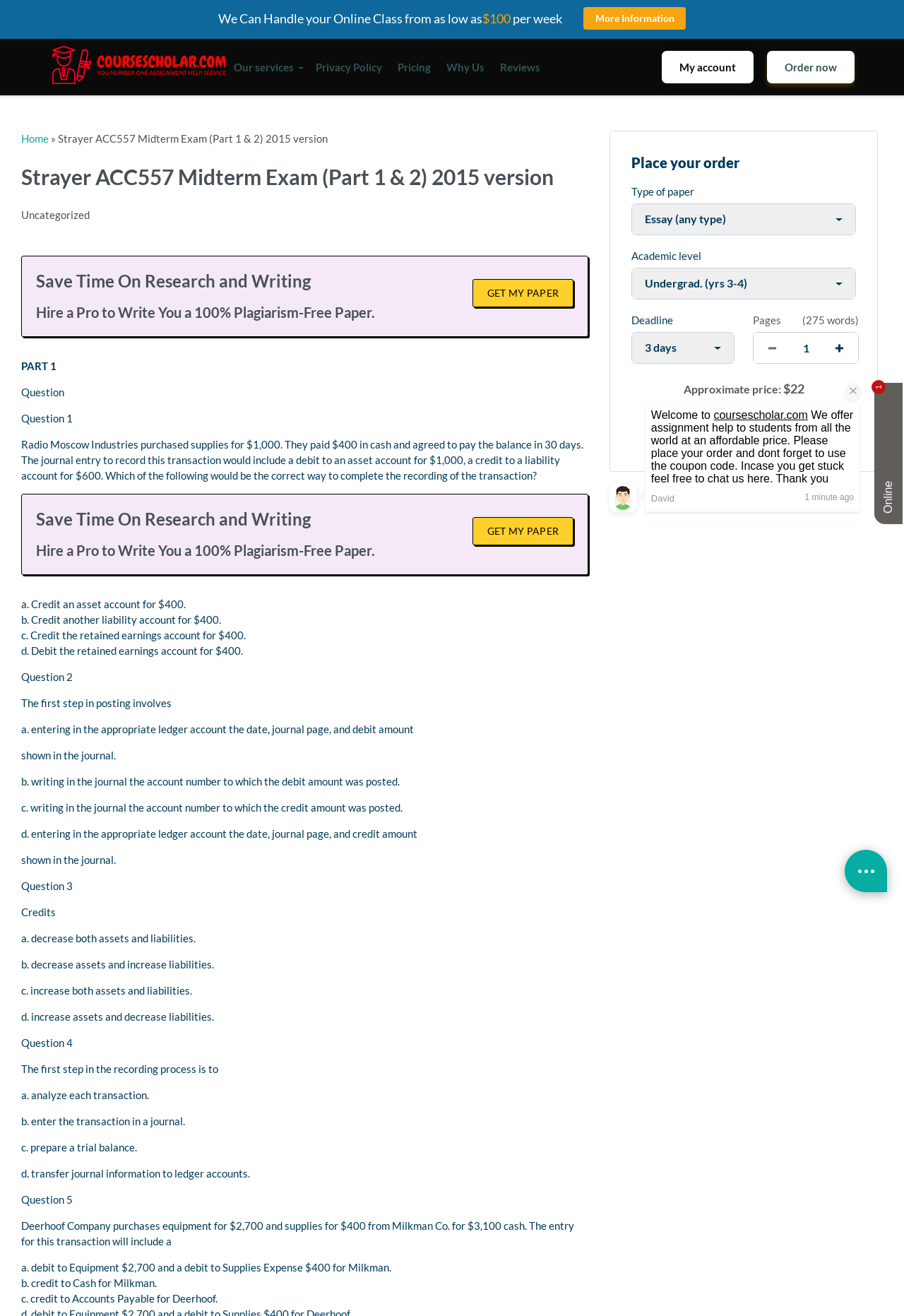Locate the bounding box coordinates of the clickable region necessary to complete the following instruction: "Go to homepage". Provide the coordinates in the format of four float numbers between 0 and 1, i.e., [left, top, right, bottom].

None